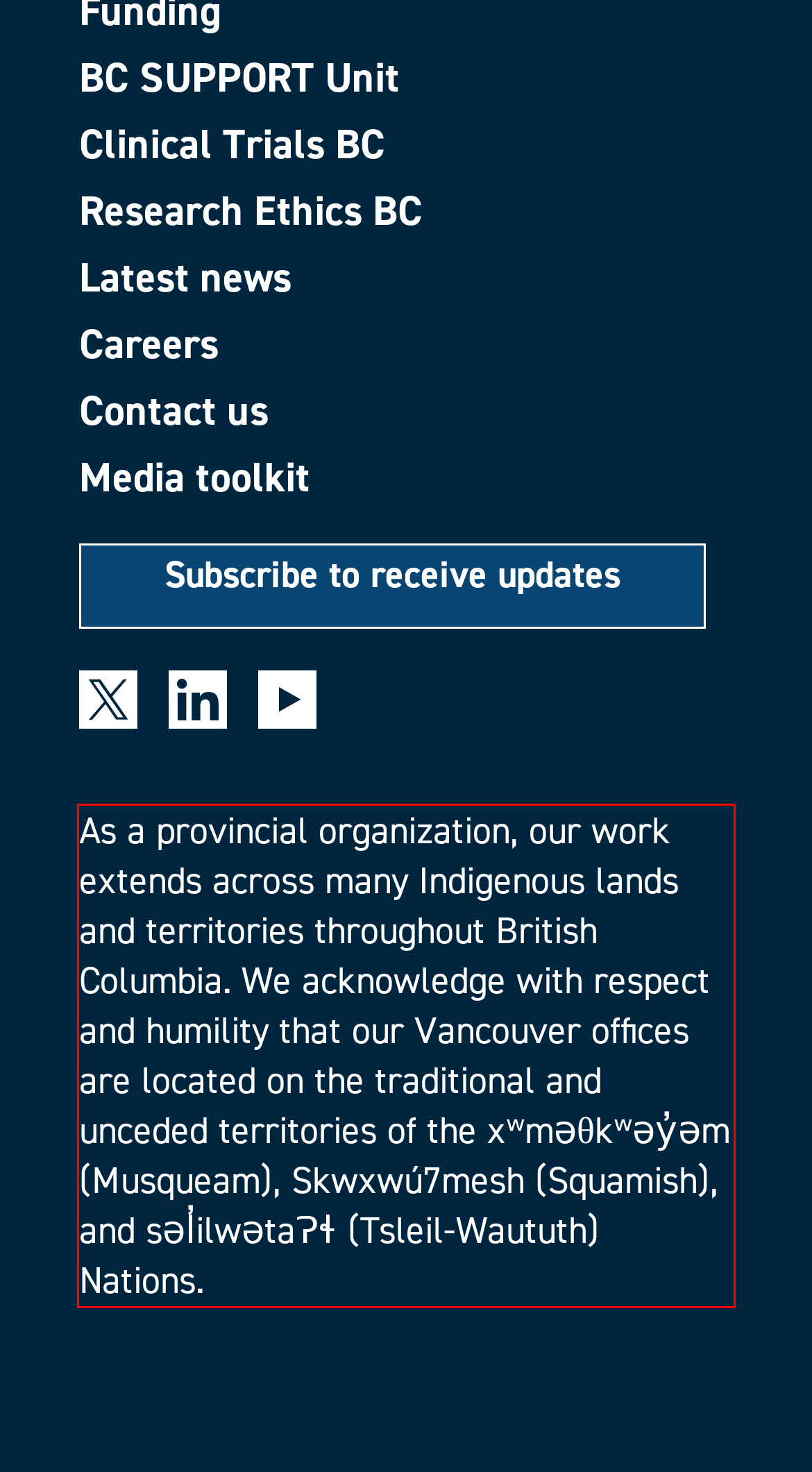You have a screenshot with a red rectangle around a UI element. Recognize and extract the text within this red bounding box using OCR.

As a provincial organization, our work extends across many Indigenous lands and territories throughout British Columbia. We acknowledge with respect and humility that our Vancouver offices are located on the traditional and unceded territories of the xʷməθkʷəy̓əm (Musqueam), Skwxwú7mesh (Squamish), and səl̓ilwətaɁɬ (Tsleil-Waututh) Nations.